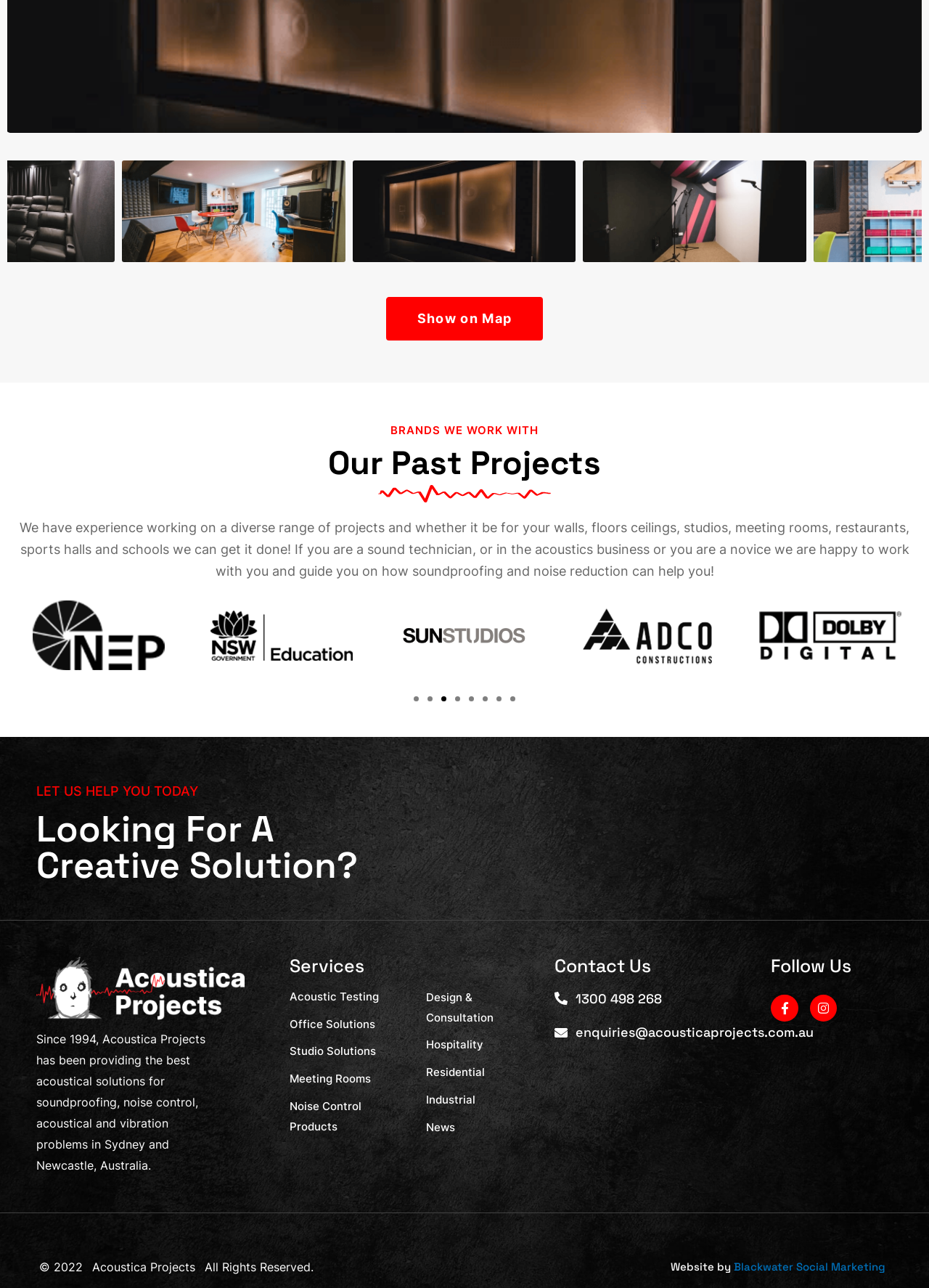Locate the bounding box coordinates of the clickable element to fulfill the following instruction: "Click on 'Show on Map' button". Provide the coordinates as four float numbers between 0 and 1 in the format [left, top, right, bottom].

[0.416, 0.23, 0.584, 0.264]